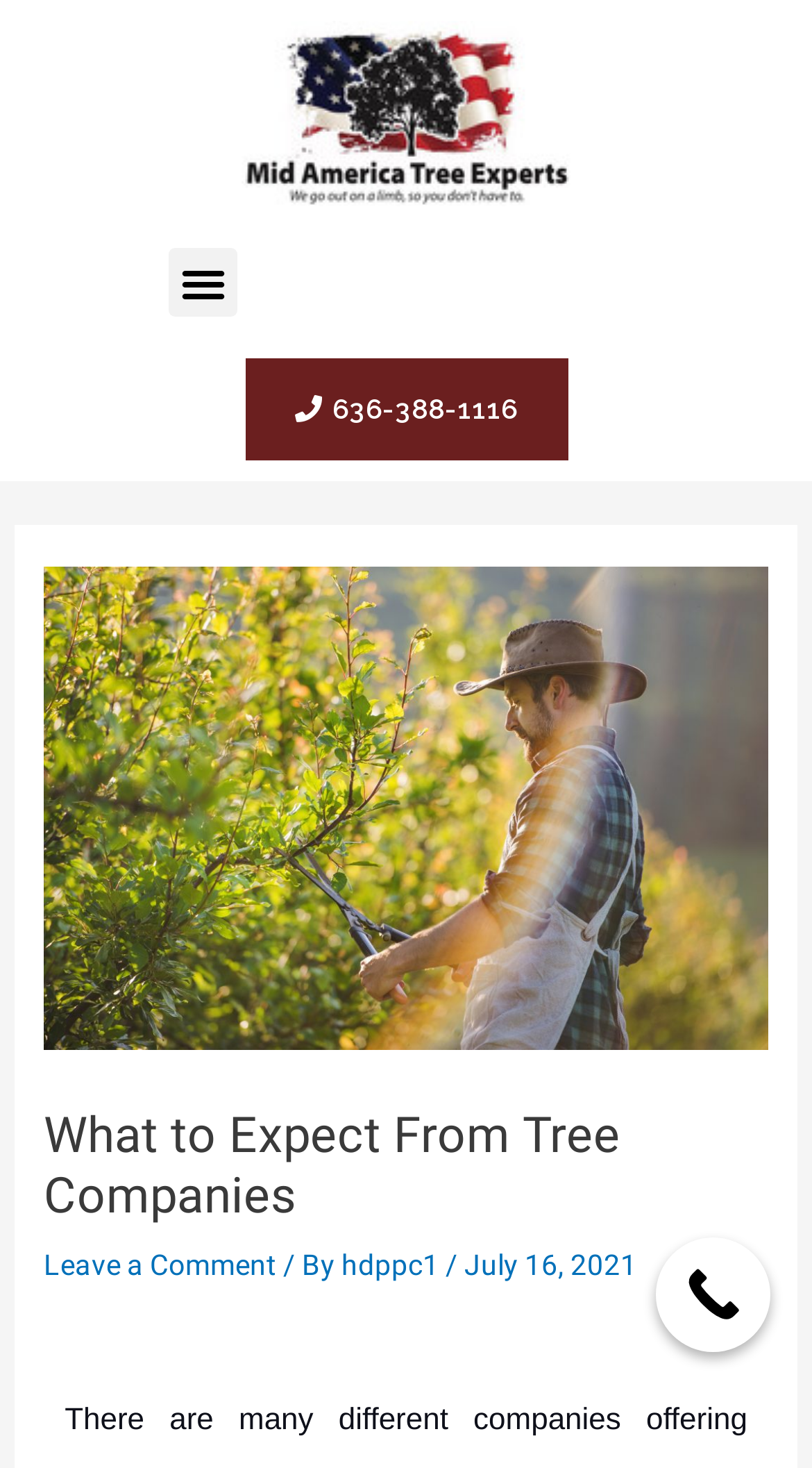Using the element description: "hdppc1", determine the bounding box coordinates for the specified UI element. The coordinates should be four float numbers between 0 and 1, [left, top, right, bottom].

[0.421, 0.85, 0.549, 0.873]